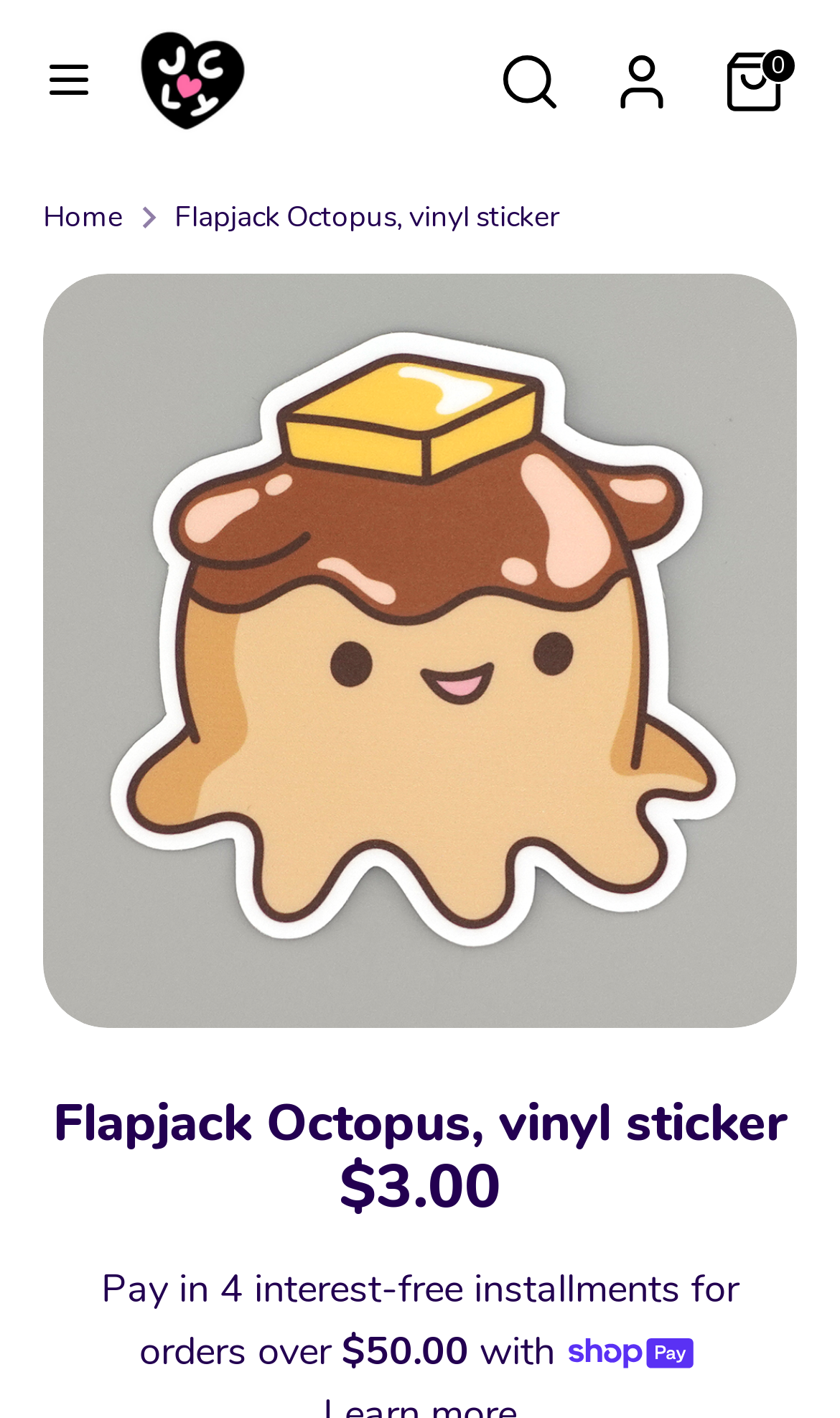Find the bounding box coordinates of the element you need to click on to perform this action: 'Open search'. The coordinates should be represented by four float values between 0 and 1, in the format [left, top, right, bottom].

[0.051, 0.025, 0.135, 0.089]